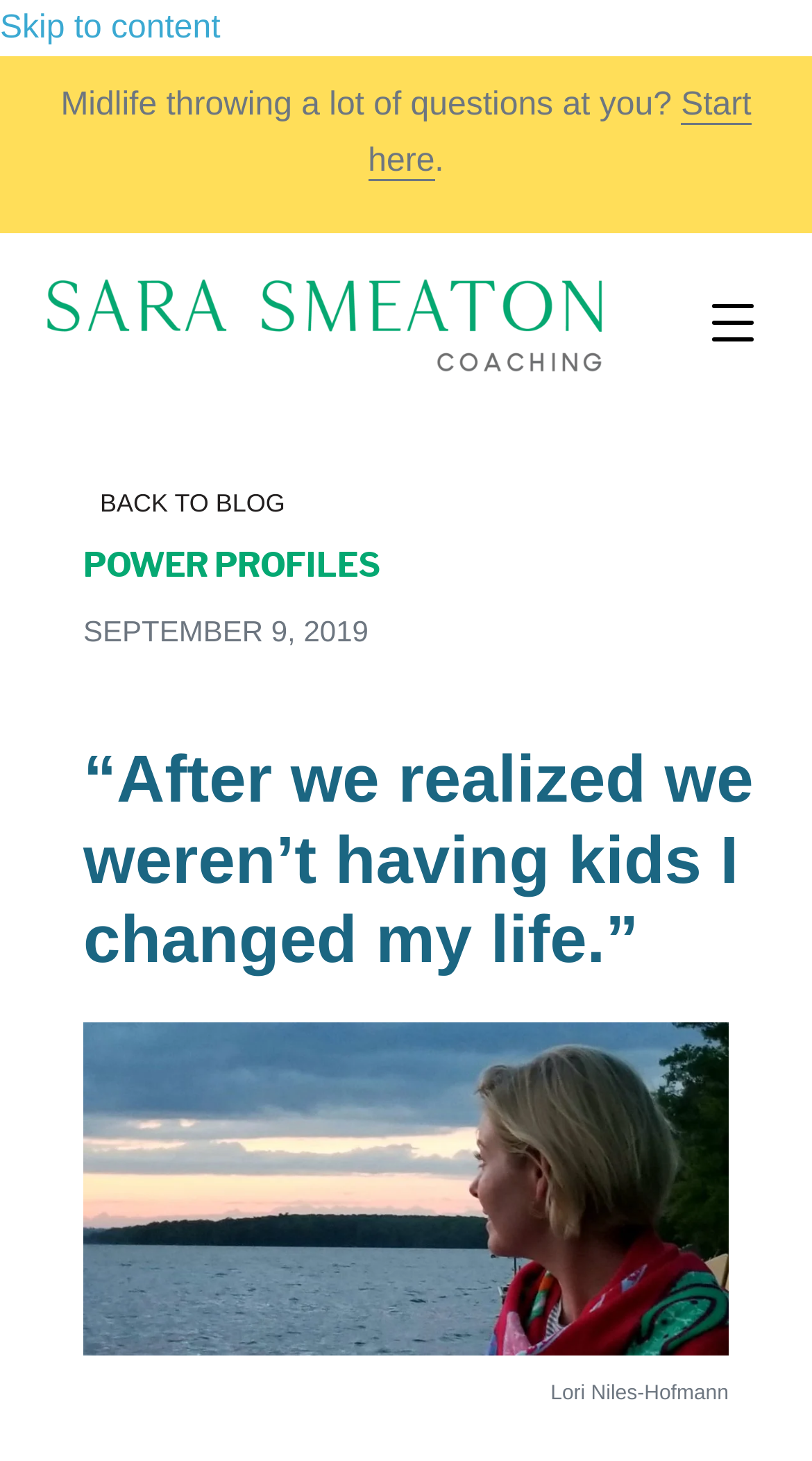Provide a one-word or brief phrase answer to the question:
What is the name of the person in the image?

Lori Niles-Hofmann